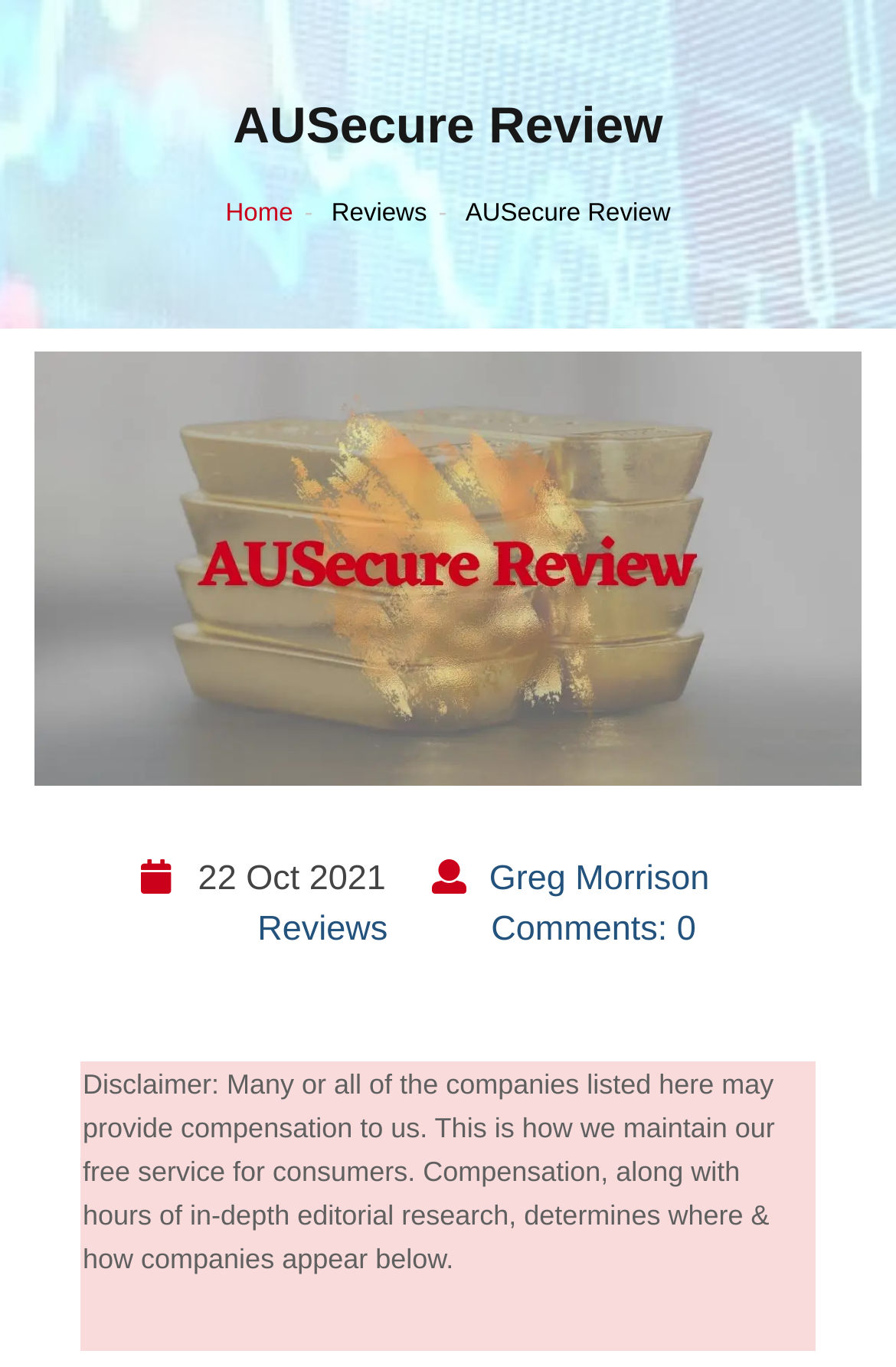Please find the bounding box for the following UI element description. Provide the coordinates in (top-left x, top-left y, bottom-right x, bottom-right y) format, with values between 0 and 1: Reviews

[0.37, 0.146, 0.476, 0.166]